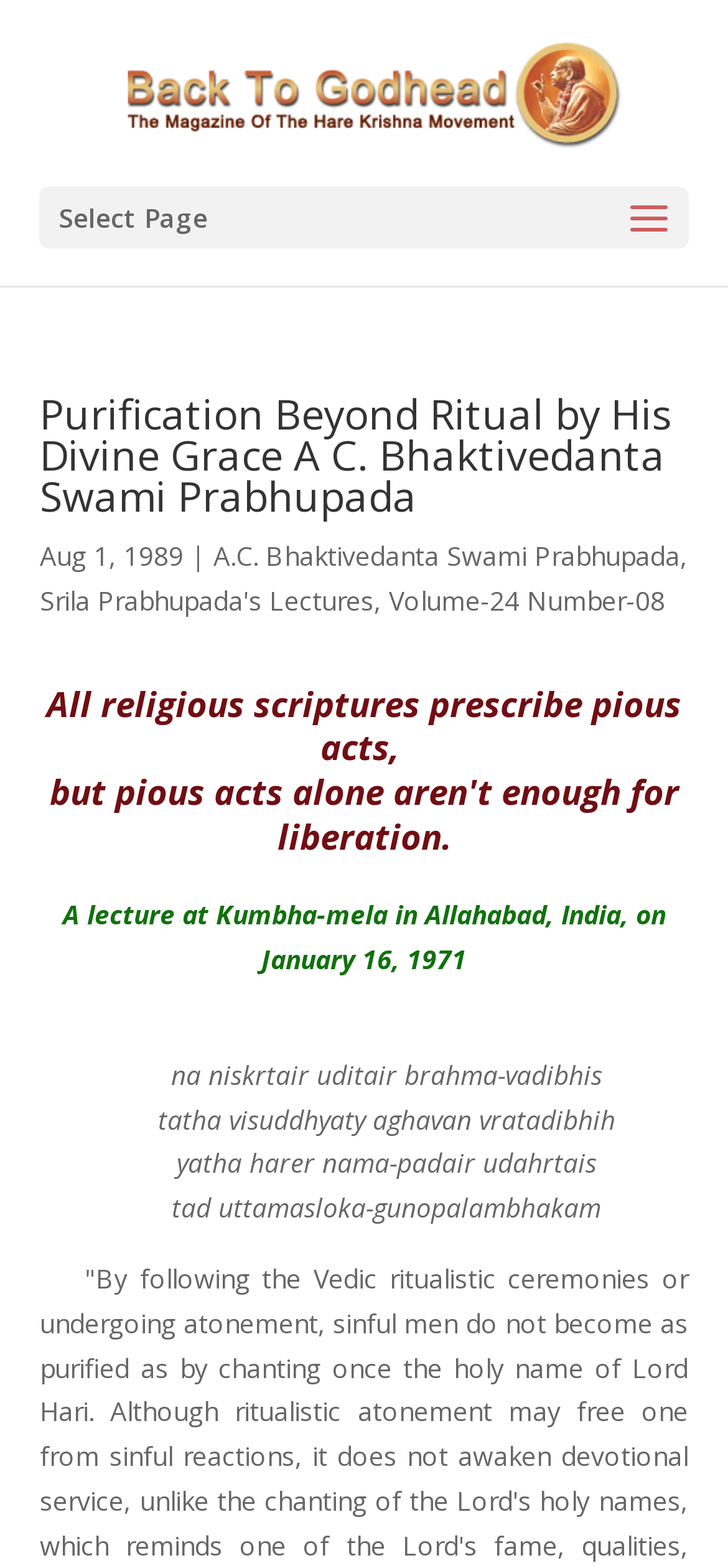Please specify the bounding box coordinates in the format (top-left x, top-left y, bottom-right x, bottom-right y), with values ranging from 0 to 1. Identify the bounding box for the UI component described as follows: alt="Back To Godhead"

[0.155, 0.046, 0.855, 0.069]